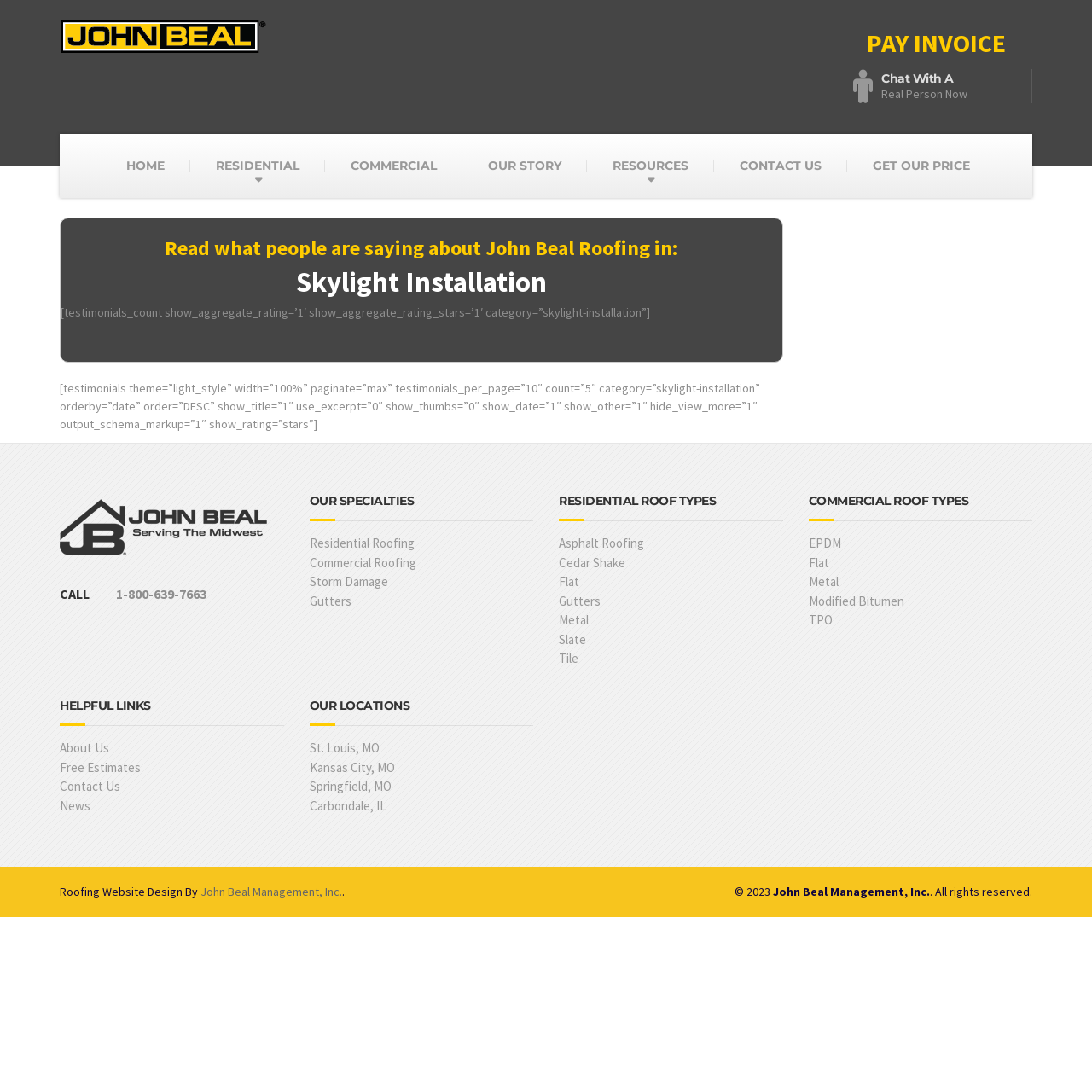Use the details in the image to answer the question thoroughly: 
What is the company name mentioned on the webpage?

The company name is mentioned in the StaticText element with the text 'Read what people are saying about John Beal Roofing in:' and also in the link element with the text 'John Beal Management, Inc.' at the bottom of the webpage.